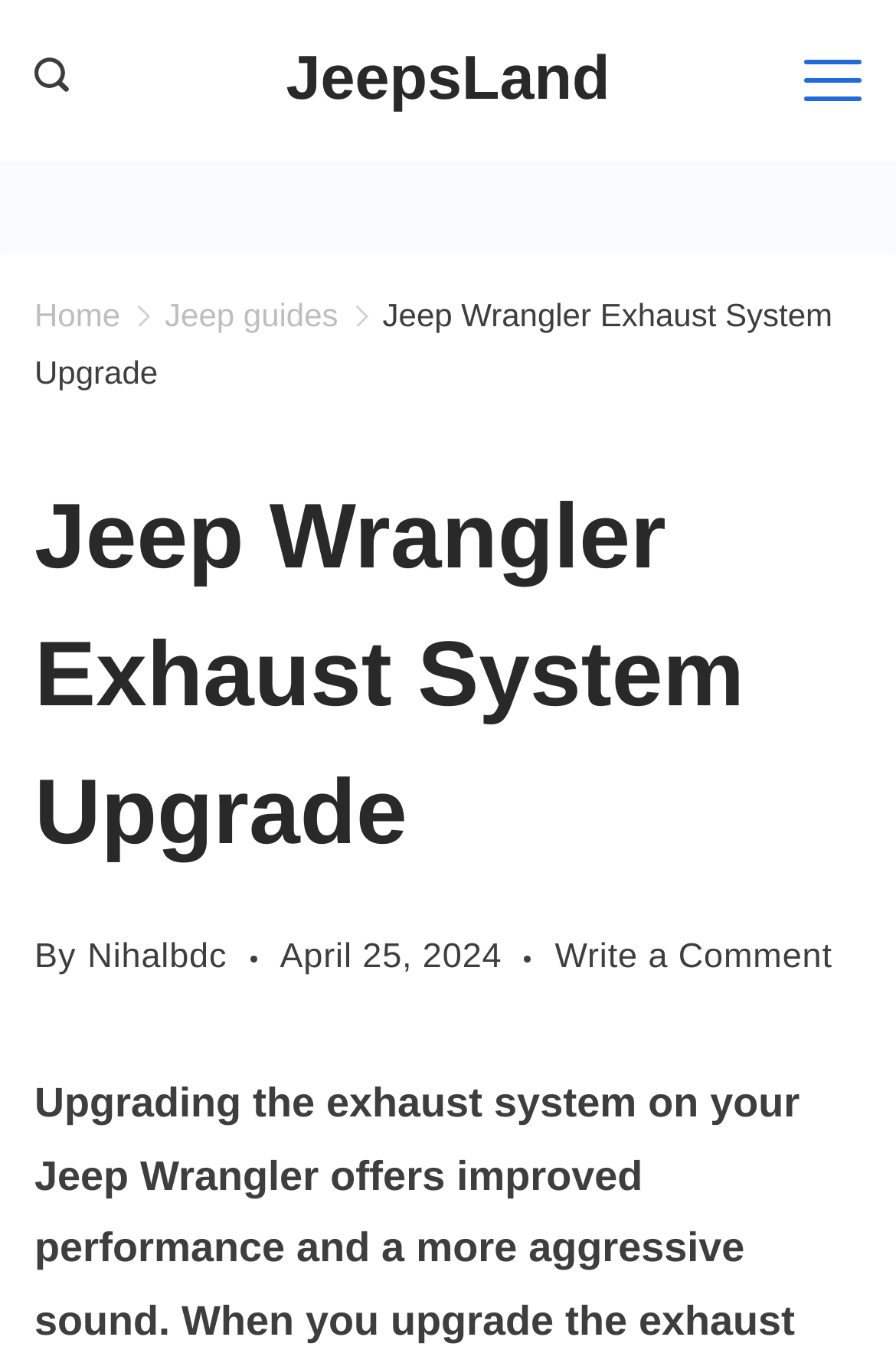Kindly determine the bounding box coordinates for the clickable area to achieve the given instruction: "Search for something".

[0.038, 0.041, 0.103, 0.078]